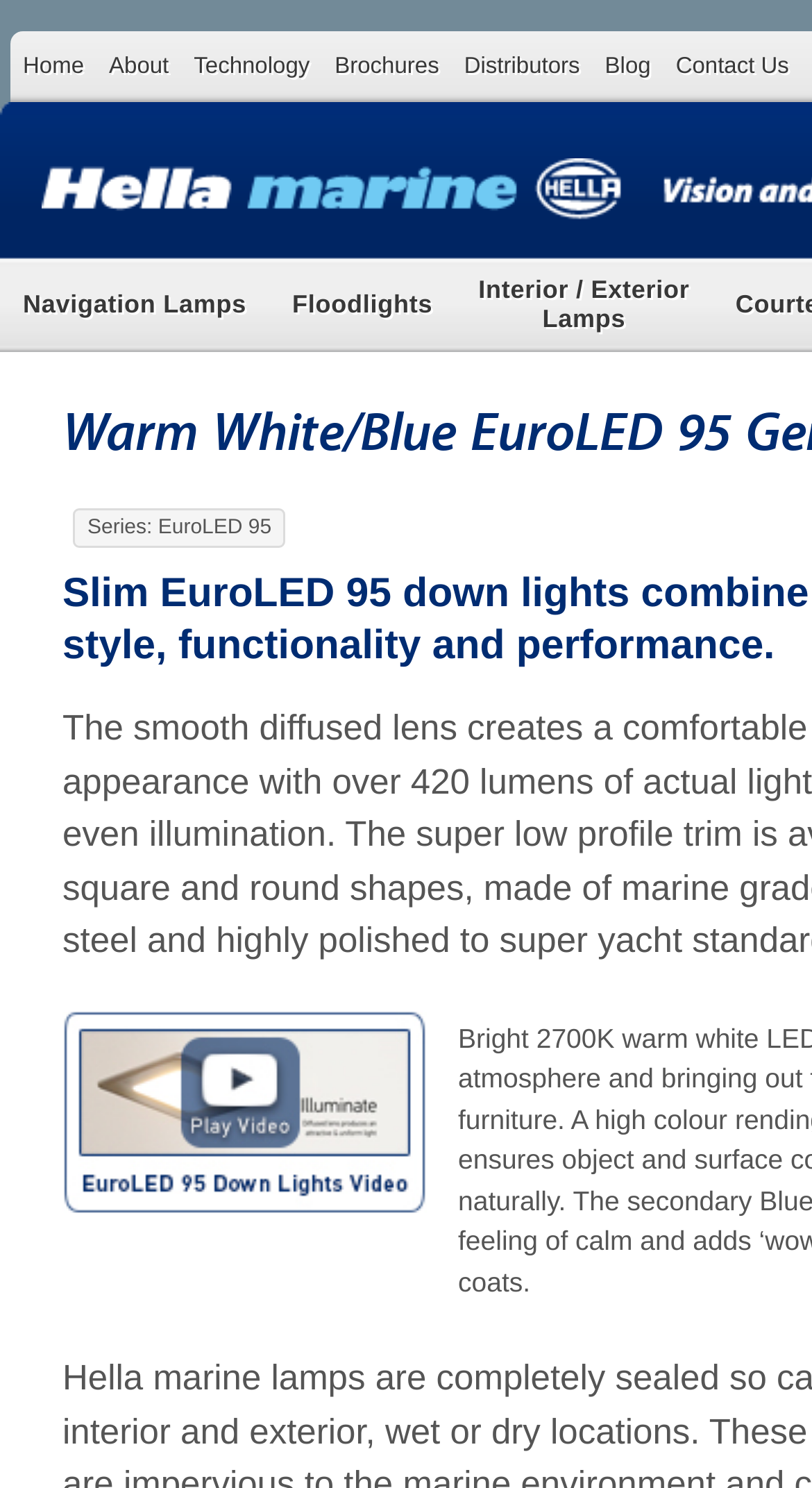Identify and provide the bounding box coordinates of the UI element described: "Learn more about cookies". The coordinates should be formatted as [left, top, right, bottom], with each number being a float between 0 and 1.

None